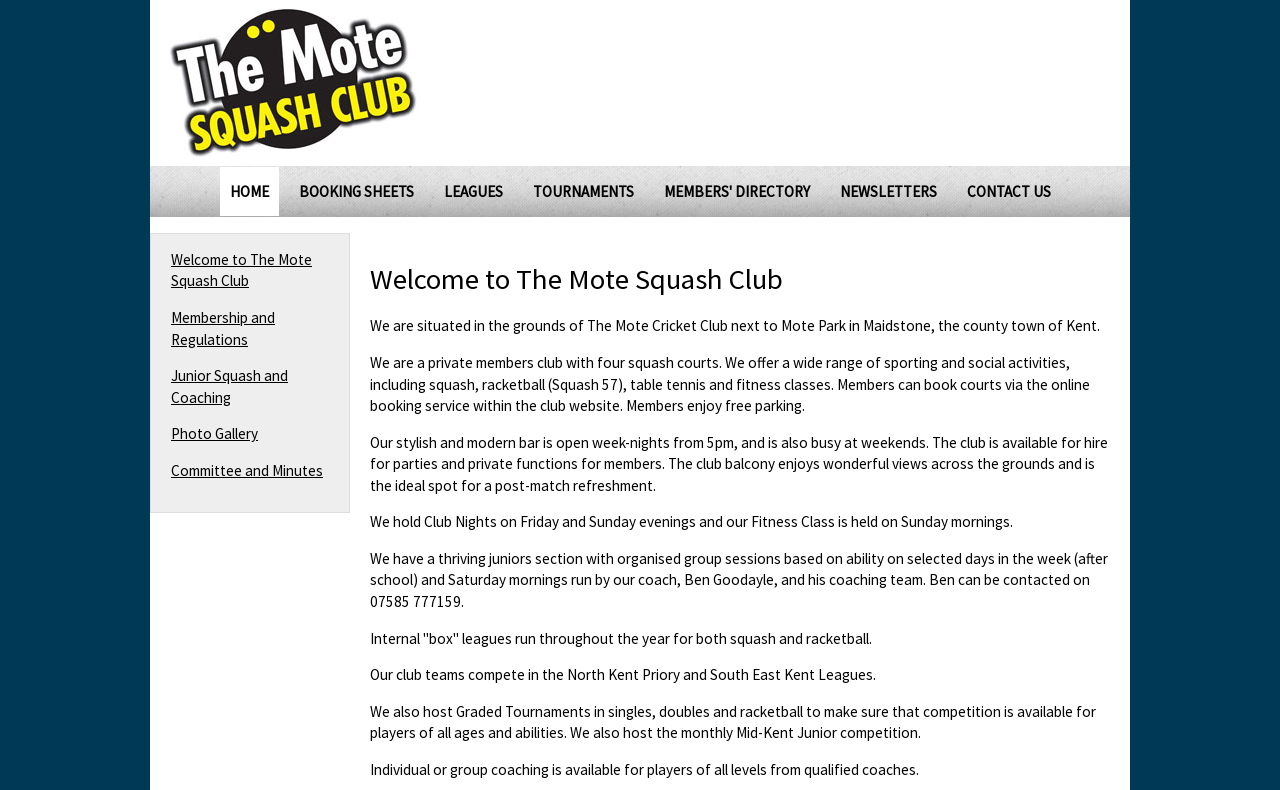Use a single word or phrase to answer this question: 
What is the coach's phone number?

07585 777159